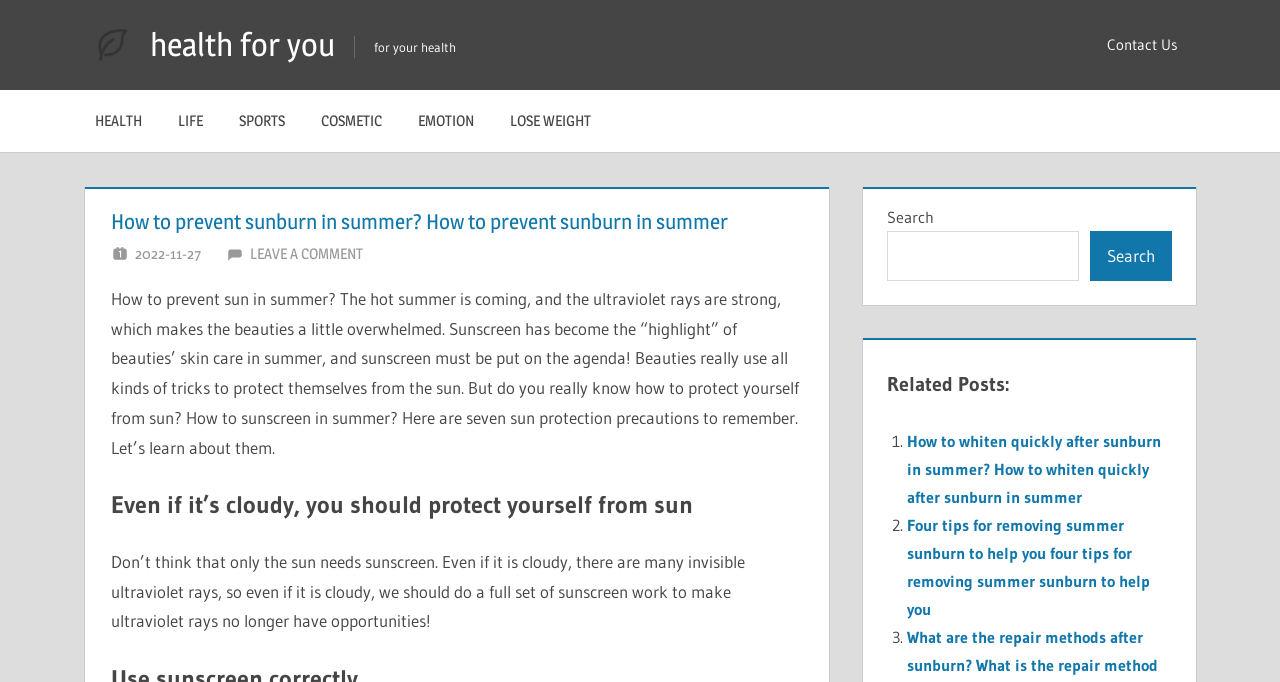Examine the image carefully and respond to the question with a detailed answer: 
What is the purpose of the search box?

The search box is provided on the webpage, allowing users to search for specific topics or keywords within the website, making it easier to find relevant information.